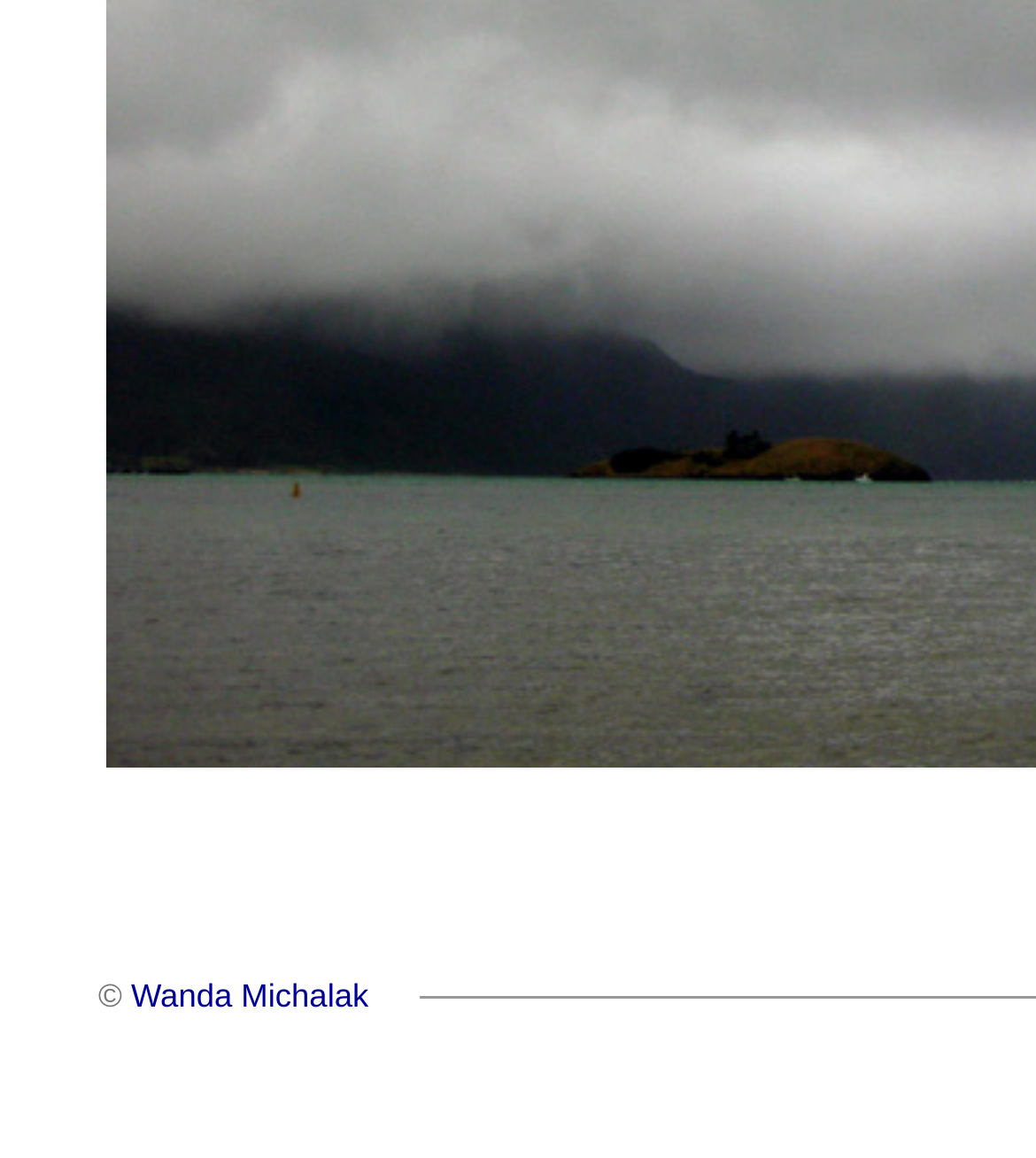Determine the bounding box coordinates for the HTML element mentioned in the following description: "Wanda Michalak". The coordinates should be a list of four floats ranging from 0 to 1, represented as [left, top, right, bottom].

[0.127, 0.845, 0.356, 0.877]